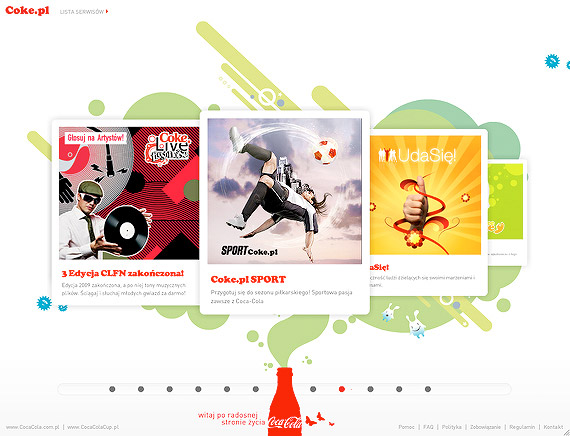Detail every aspect of the image in your description.

The image showcases a vibrant and engaging webpage from Coke.pl, featuring a dynamic and colorful design that reflects the Coca-Cola brand's playful spirit. The layout includes several interactive sections, each presented in a stylized card format, highlighting various aspects of the website.

In the center, a prominent card titled "Coke.pl SPORT" features an athlete performing a spectacular kick, symbolizing energy and excitement. Surrounding this are additional cards, one showcasing a DJ in a fashionable outfit, hinting at a connection to music and entertainment, while another conveys a celebratory vibe with visuals suggesting fun and community engagement.

The background is adorned with lively graphics, including playful swirls and elements that evoke a sense of motion and vitality, perfectly complementing the refreshing image of Coca-Cola as a brand that brings people together. This website captures the essence of creativity and interaction that Coca-Cola aims to provide through its digital presence.